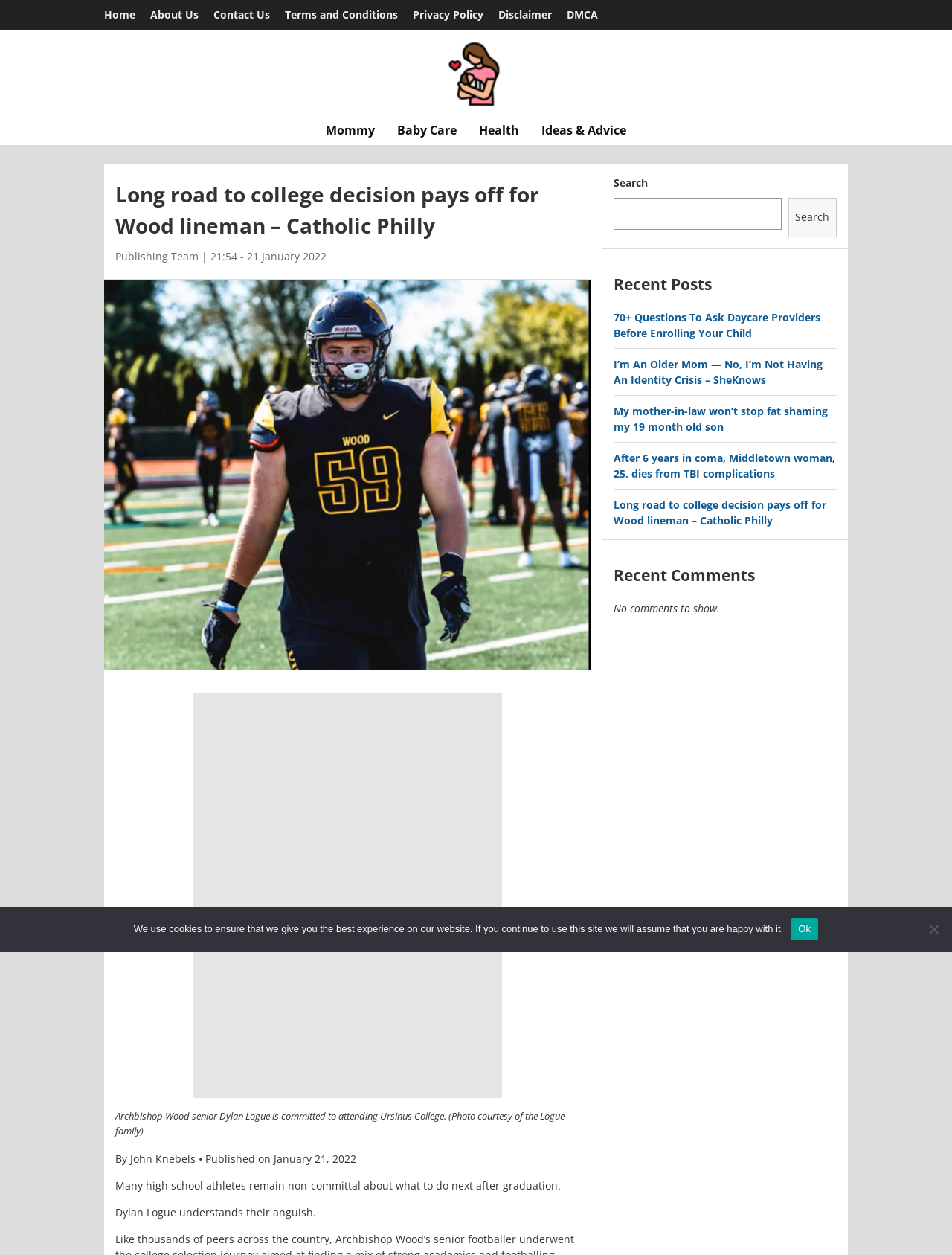Respond to the question below with a single word or phrase:
What is the name of the college Dylan Logue is committed to attending?

Ursinus College